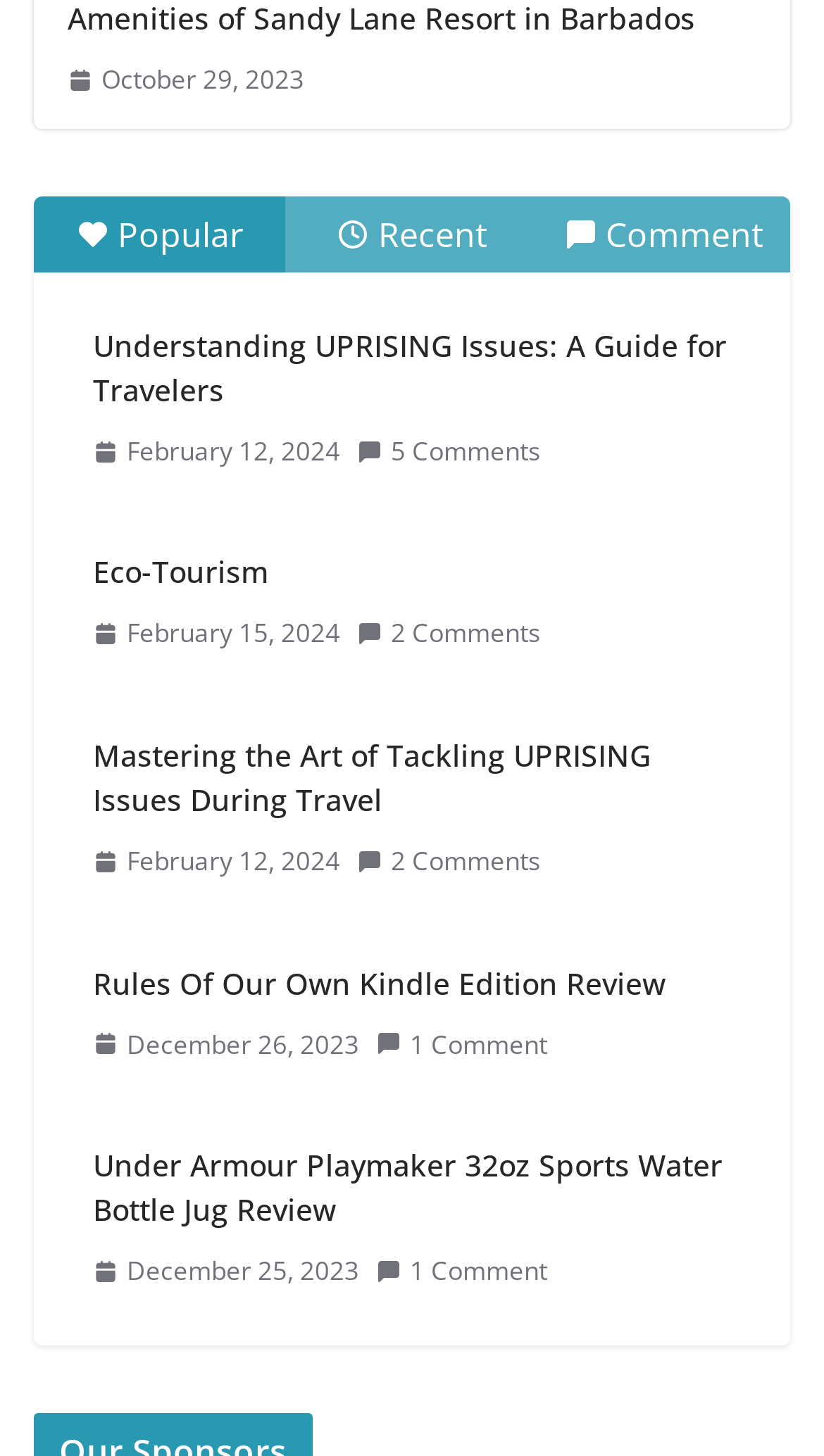Find the bounding box coordinates for the element that must be clicked to complete the instruction: "Check the post 'Rules Of Our Own Kindle Edition Review'". The coordinates should be four float numbers between 0 and 1, indicated as [left, top, right, bottom].

[0.113, 0.66, 0.887, 0.69]